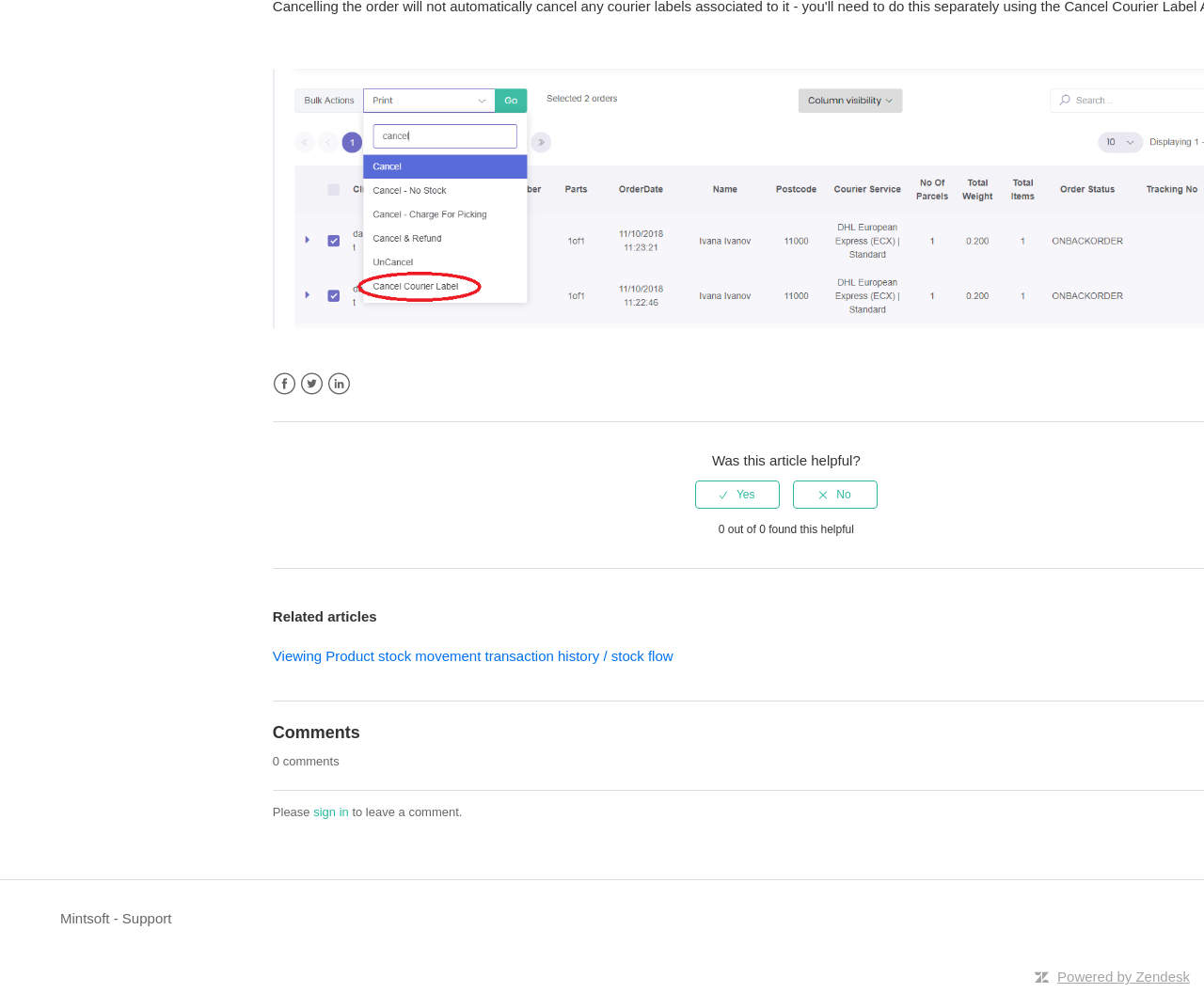Please find the bounding box coordinates of the element that you should click to achieve the following instruction: "Go to support page". The coordinates should be presented as four float numbers between 0 and 1: [left, top, right, bottom].

[0.05, 0.914, 0.142, 0.936]